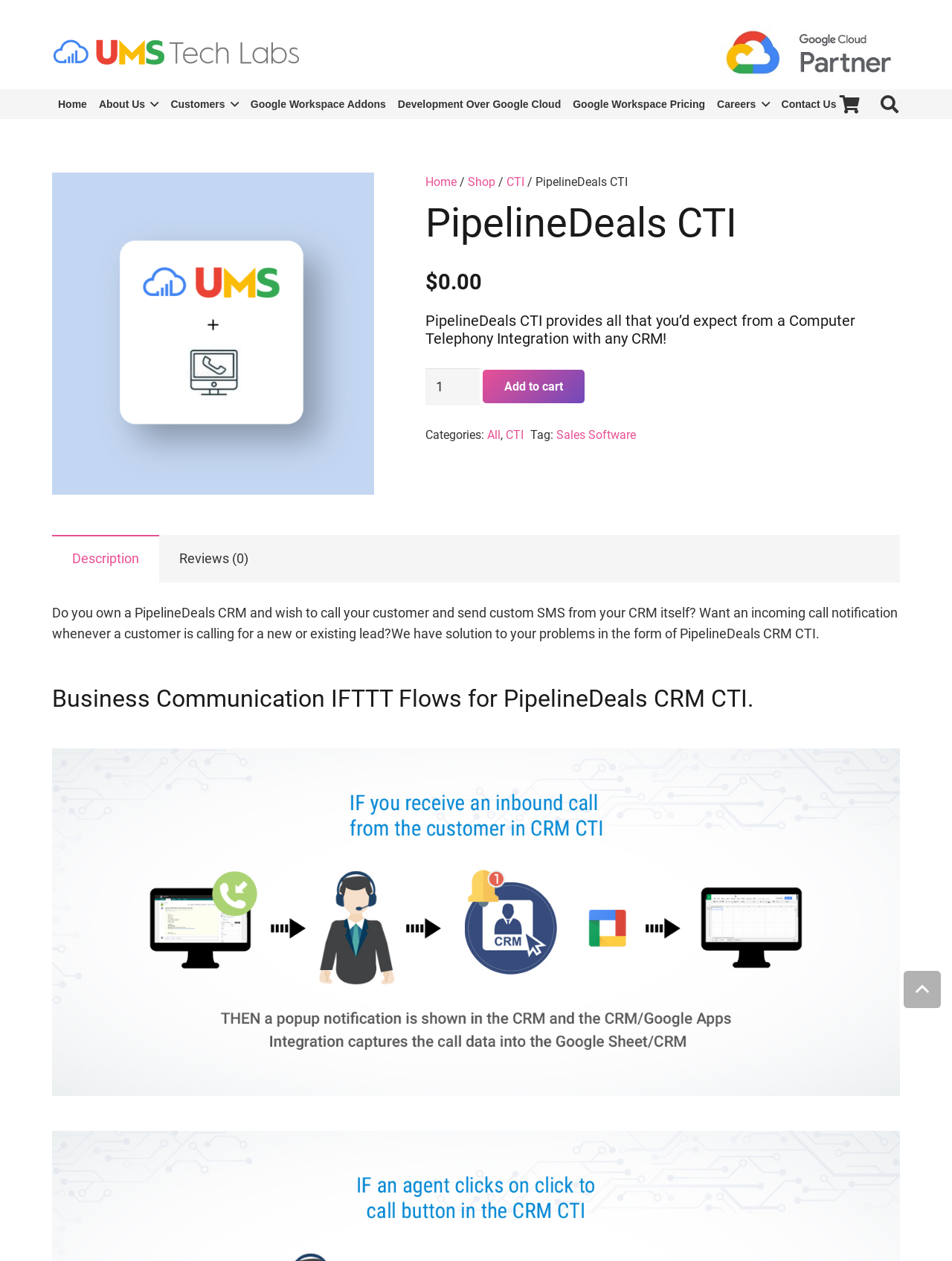Determine the bounding box coordinates for the clickable element required to fulfill the instruction: "Go to Home". Provide the coordinates as four float numbers between 0 and 1, i.e., [left, top, right, bottom].

None